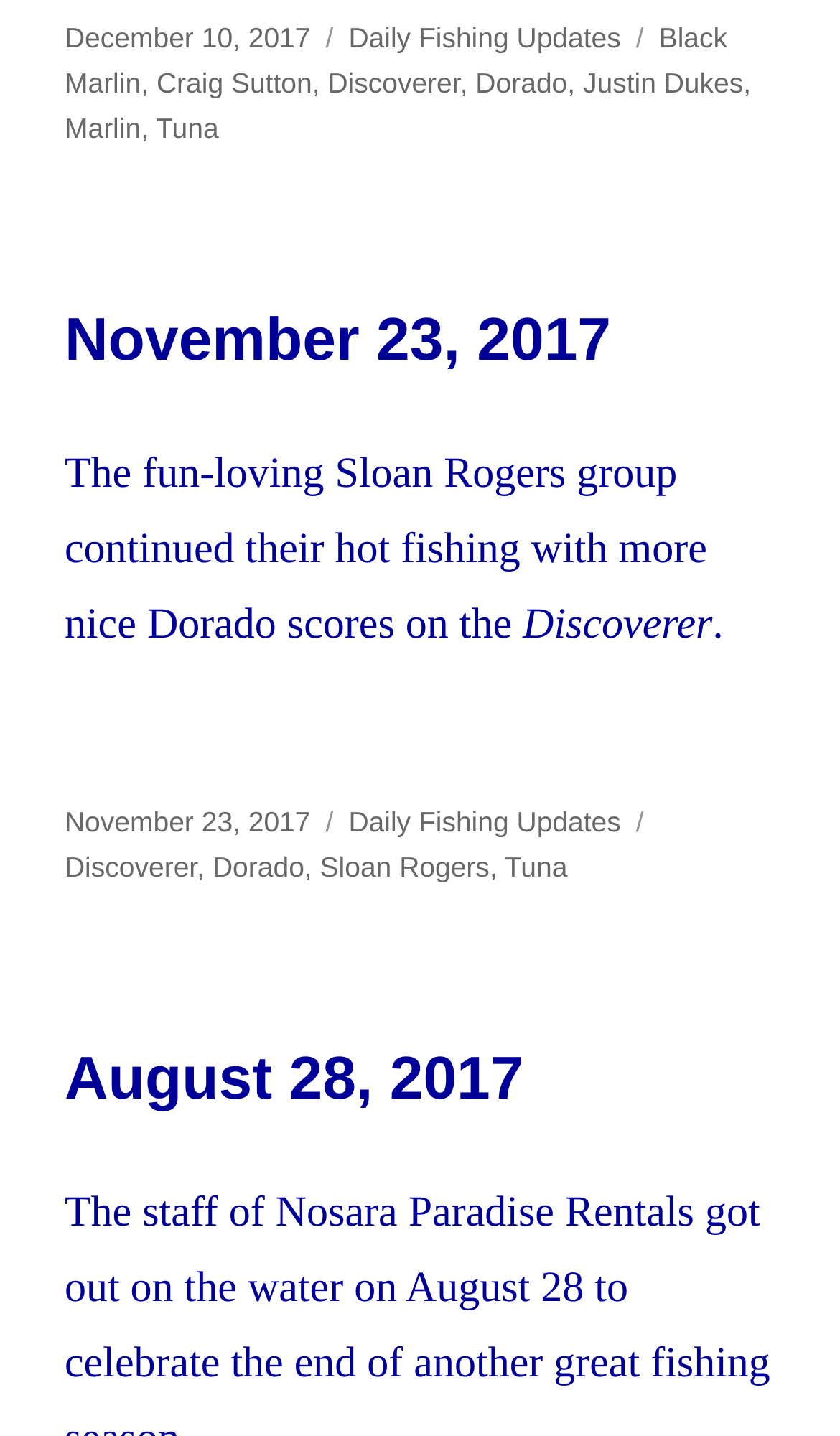How many articles are on this webpage?
Provide a detailed answer to the question, using the image to inform your response.

I counted the number of articles by looking at the structure of the webpage, which has three separate sections with headings and text.